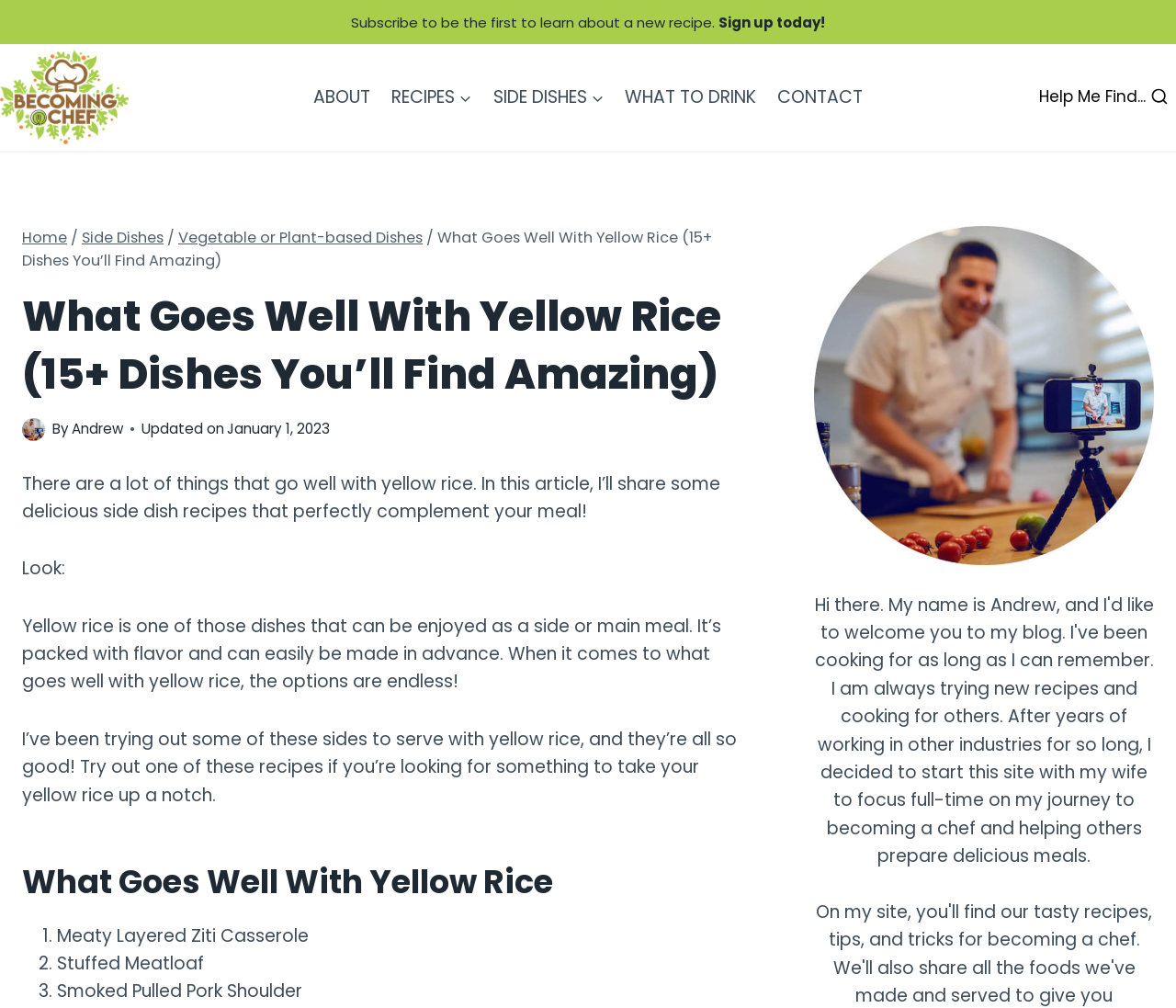Identify the bounding box coordinates of the region that should be clicked to execute the following instruction: "View the author's profile".

[0.061, 0.416, 0.105, 0.435]